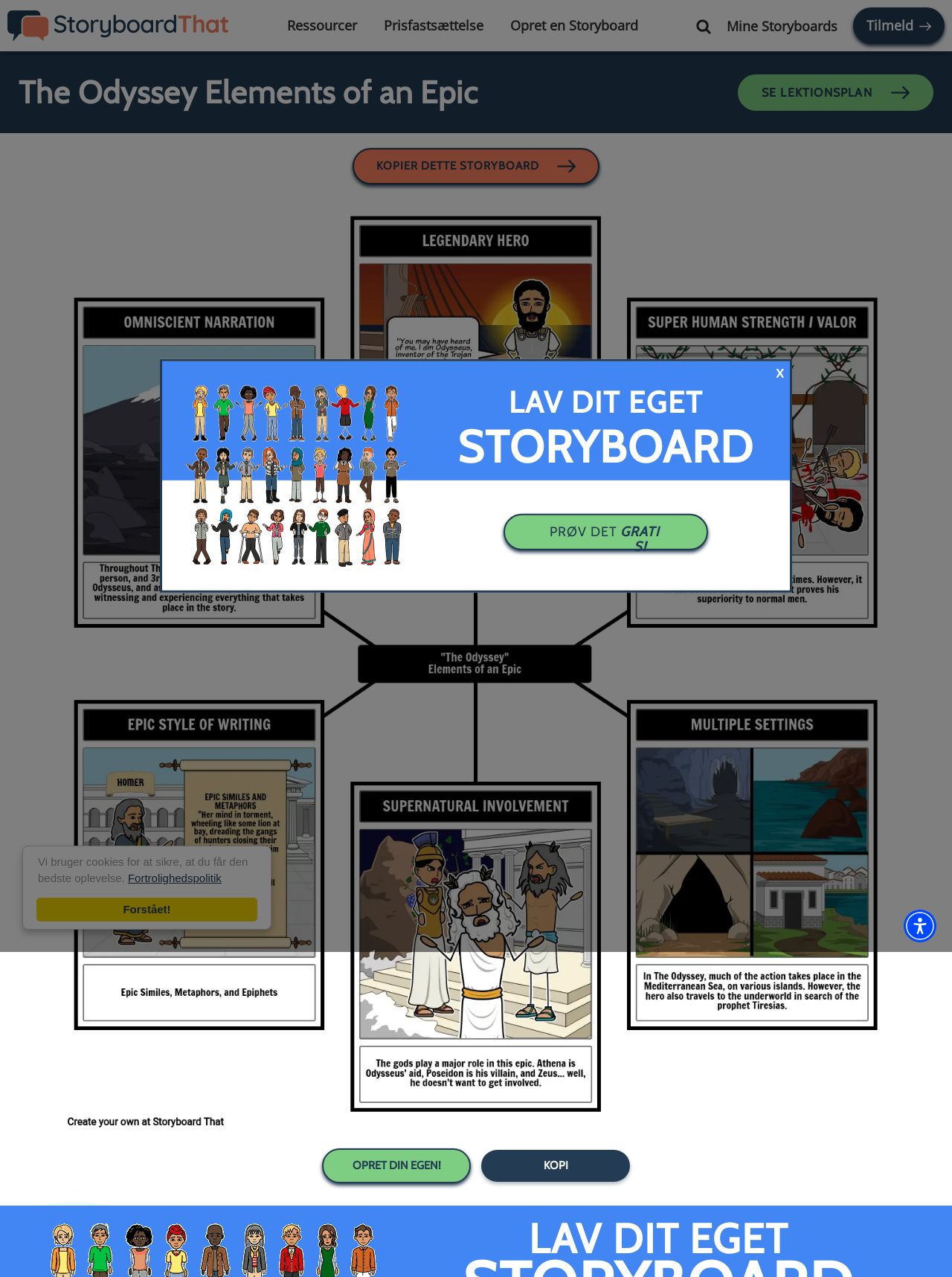Please answer the following question using a single word or phrase: 
How many links are there in the top navigation bar?

5